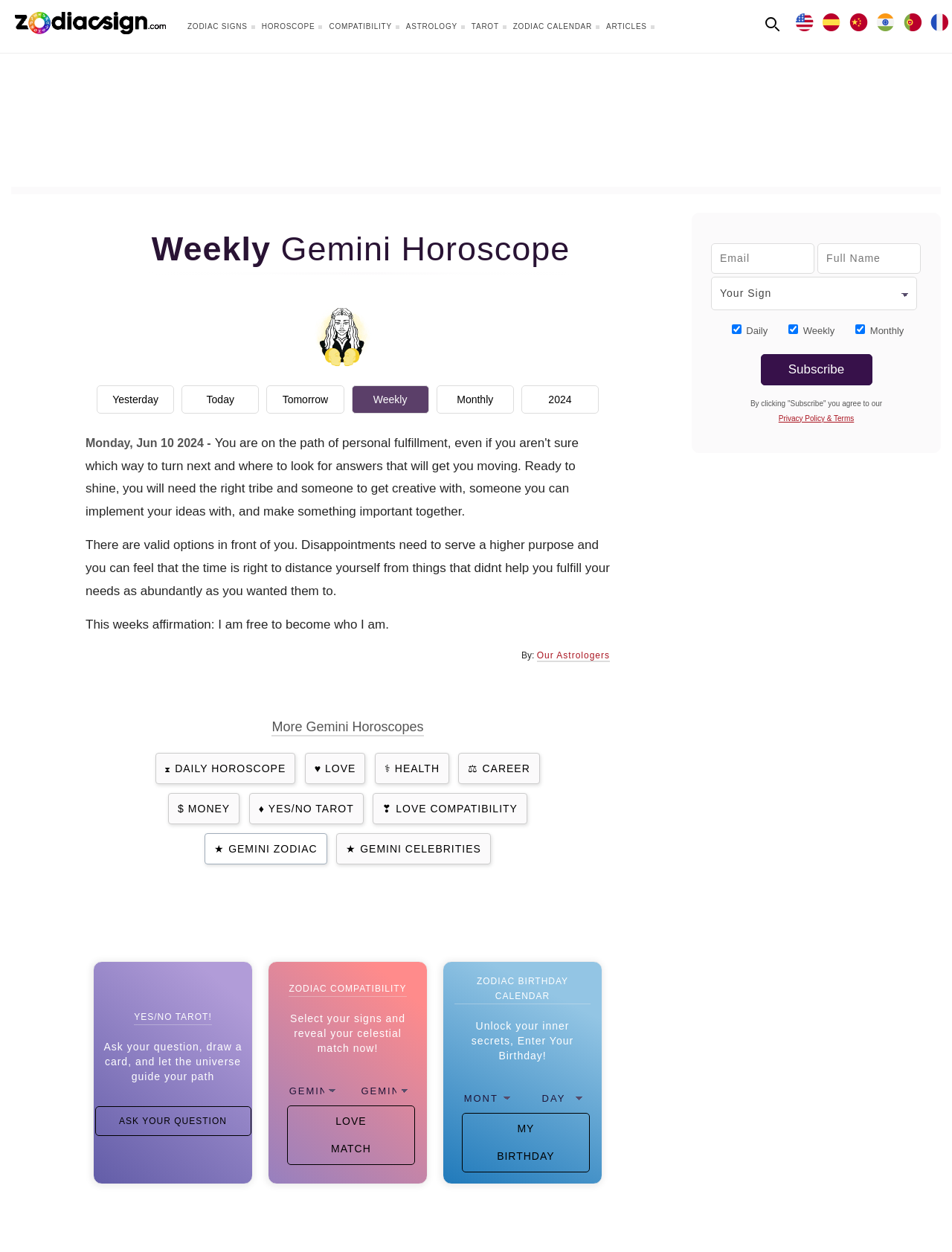Please determine the bounding box coordinates of the element's region to click in order to carry out the following instruction: "Get yesterday's horoscope". The coordinates should be four float numbers between 0 and 1, i.e., [left, top, right, bottom].

[0.102, 0.308, 0.183, 0.33]